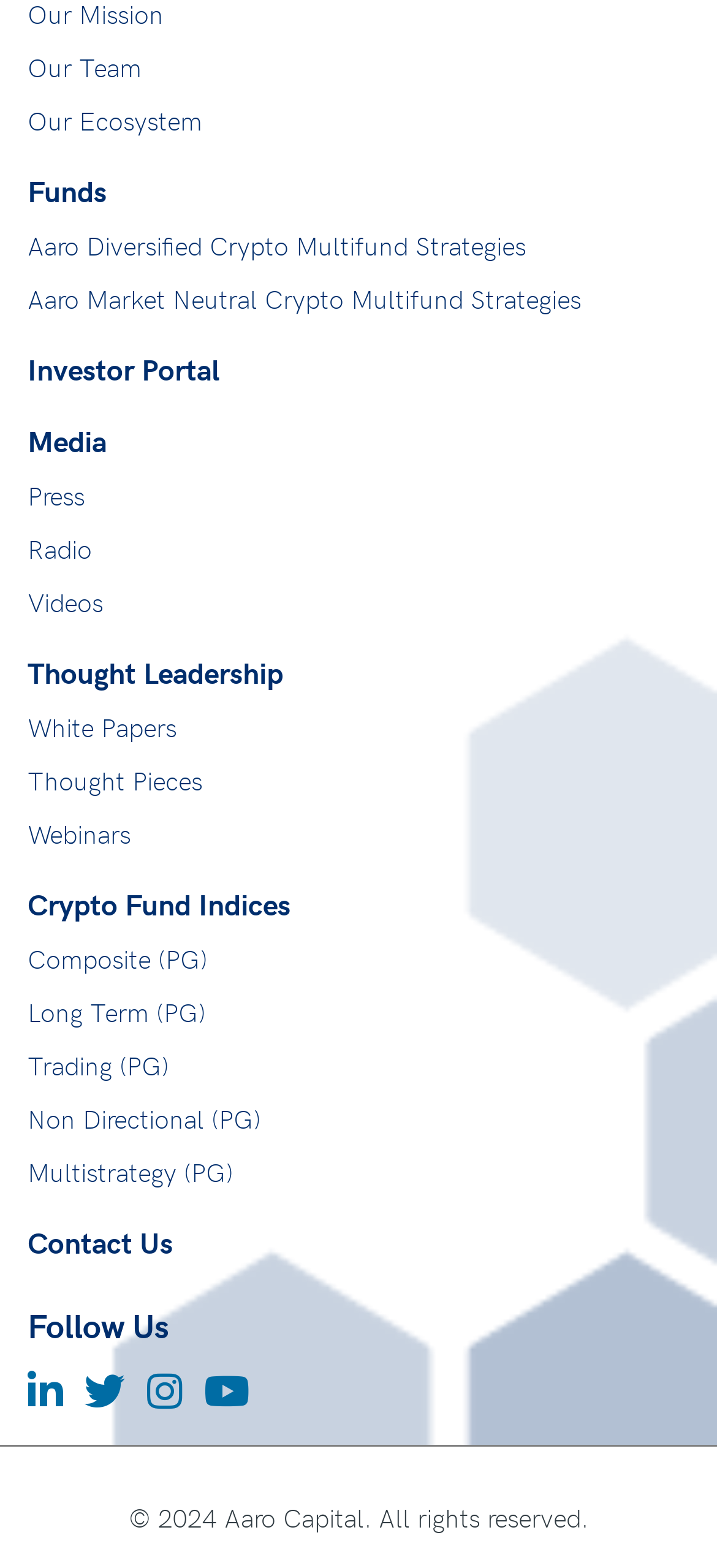Please identify the bounding box coordinates of the region to click in order to complete the task: "Visit Aaro Diversified Crypto Multifund Strategies". The coordinates must be four float numbers between 0 and 1, specified as [left, top, right, bottom].

[0.038, 0.146, 0.733, 0.169]